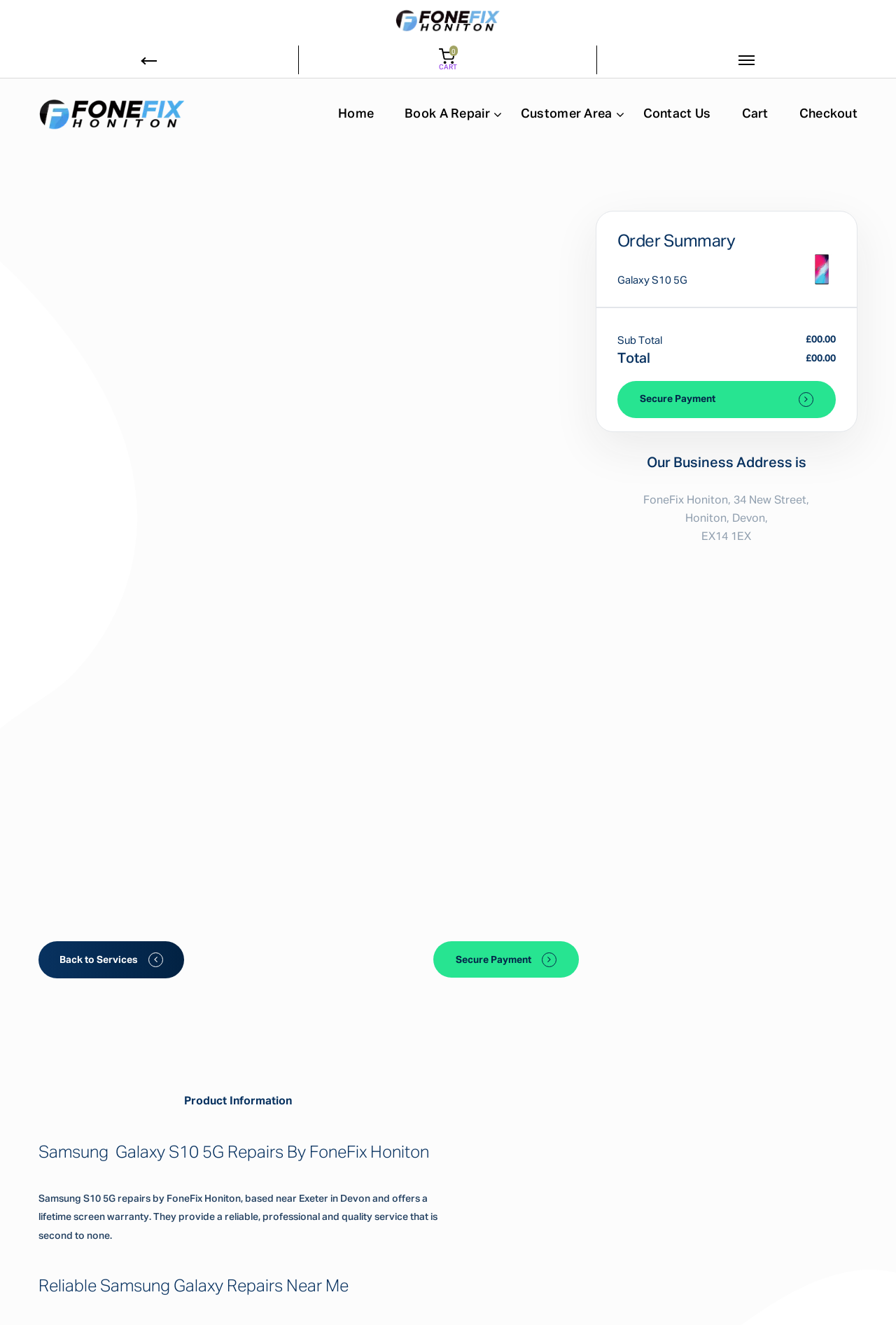Please specify the bounding box coordinates for the clickable region that will help you carry out the instruction: "Click on the Home link".

[0.377, 0.059, 0.417, 0.114]